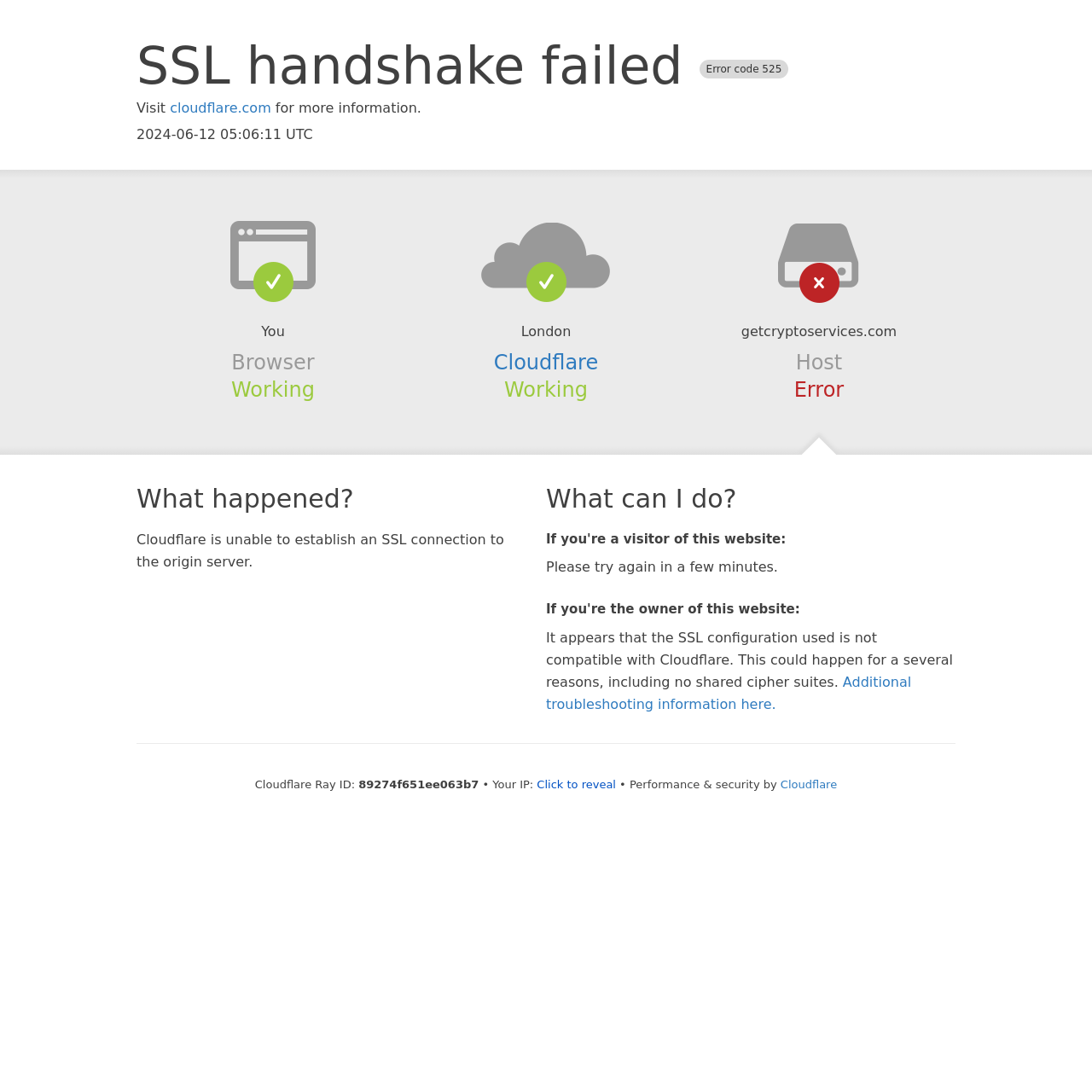What is the current status of the browser?
Look at the screenshot and give a one-word or phrase answer.

Working